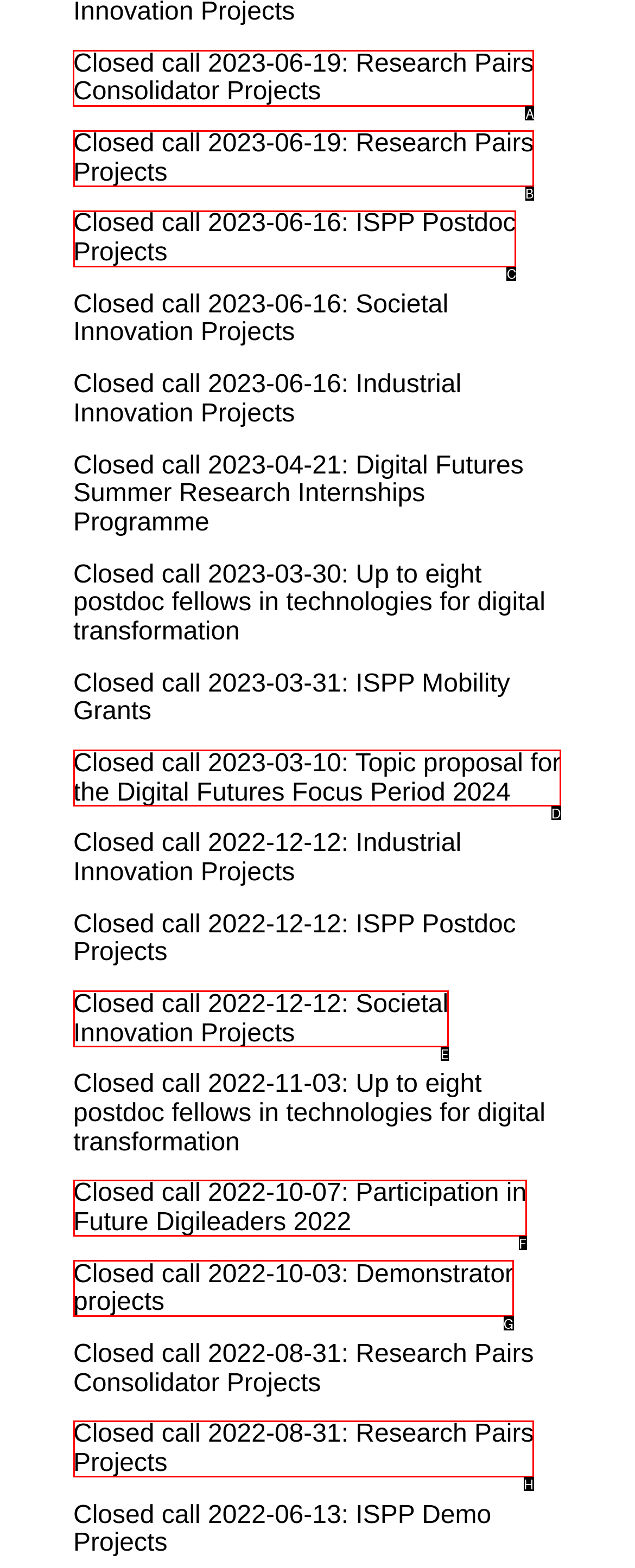Provide the letter of the HTML element that you need to click on to perform the task: View Closed call 2023-06-19: Research Pairs Consolidator Projects.
Answer with the letter corresponding to the correct option.

A